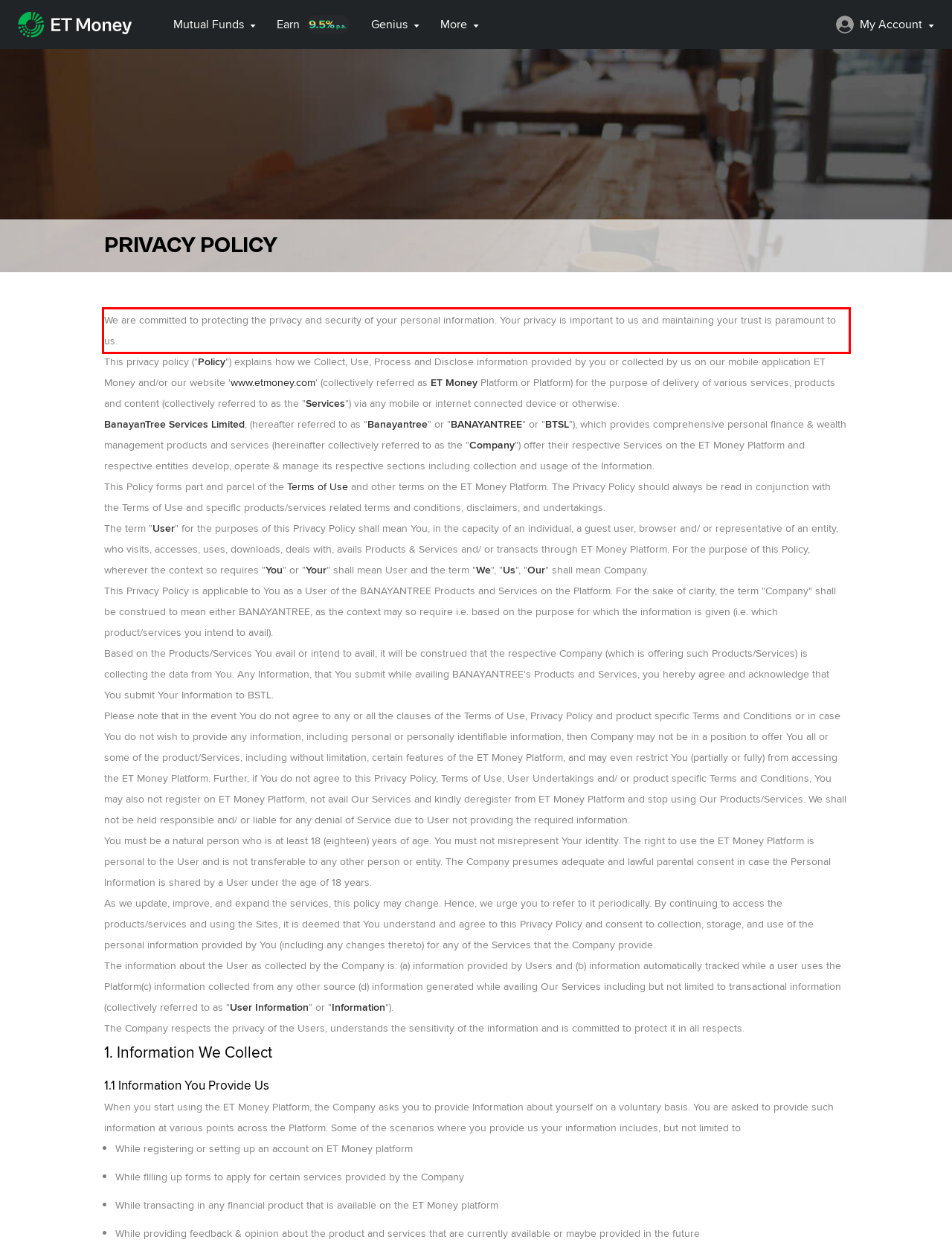Please perform OCR on the UI element surrounded by the red bounding box in the given webpage screenshot and extract its text content.

We are committed to protecting the privacy and security of your personal information. Your privacy is important to us and maintaining your trust is paramount to us.